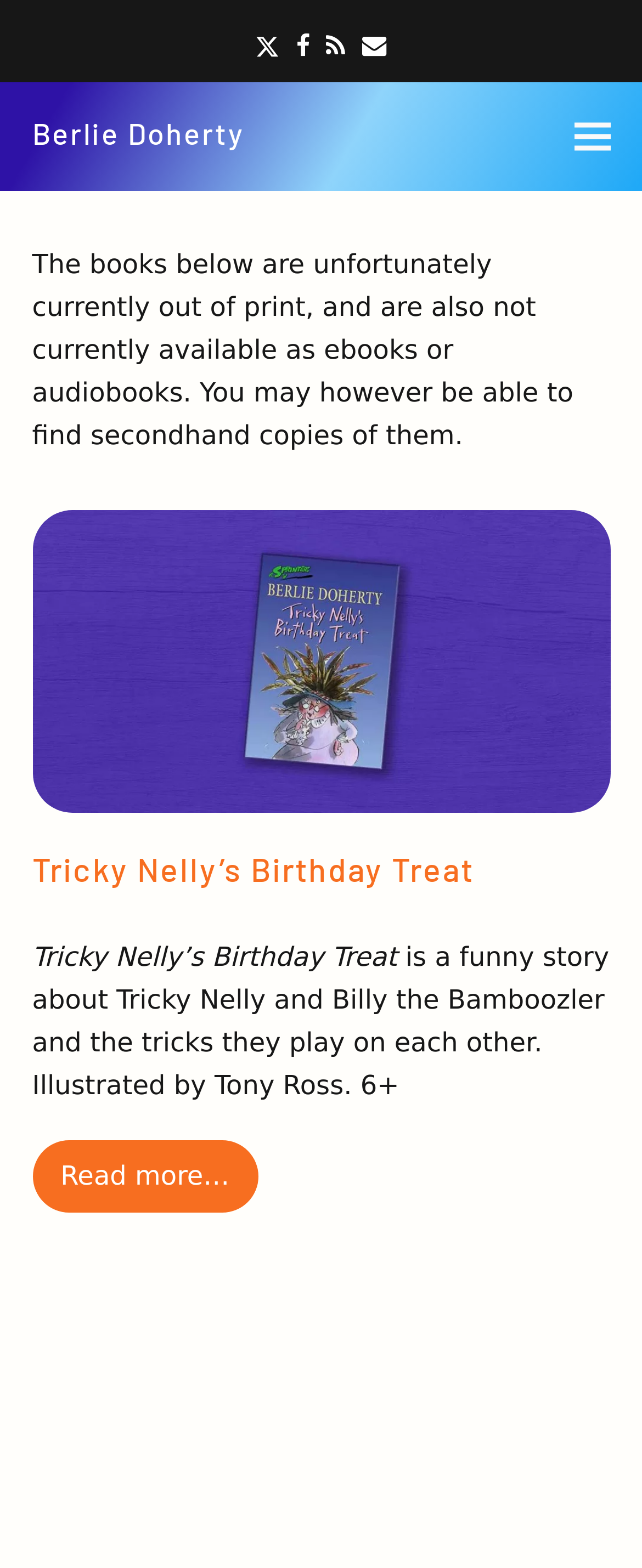Please determine the bounding box coordinates of the element to click on in order to accomplish the following task: "Click on Twitter link". Ensure the coordinates are four float numbers ranging from 0 to 1, i.e., [left, top, right, bottom].

[0.398, 0.016, 0.436, 0.045]